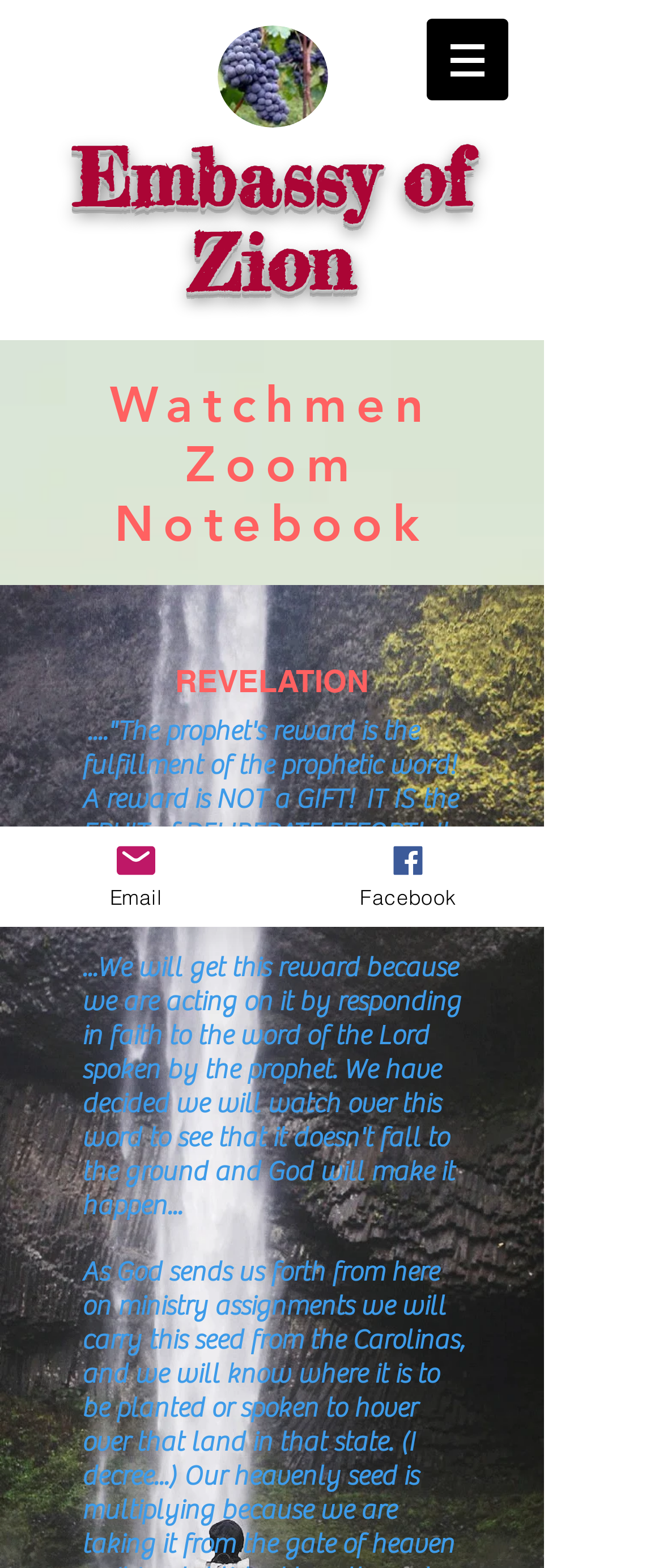Provide the bounding box coordinates of the HTML element this sentence describes: "Discussion". The bounding box coordinates consist of four float numbers between 0 and 1, i.e., [left, top, right, bottom].

None